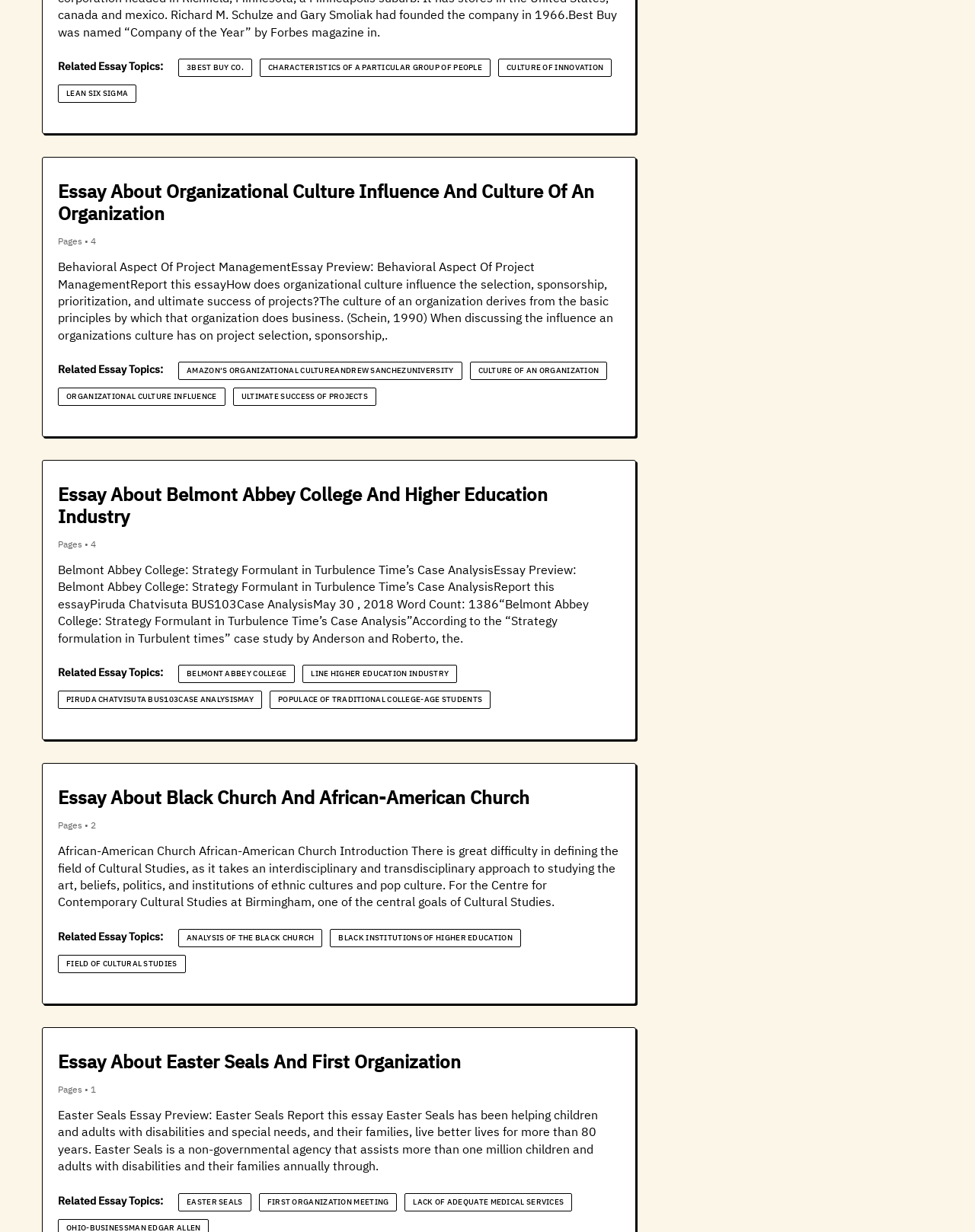Find the bounding box coordinates of the element I should click to carry out the following instruction: "Click on 'Essay About Organizational Culture Influence And Culture Of An Organization'".

[0.059, 0.147, 0.636, 0.182]